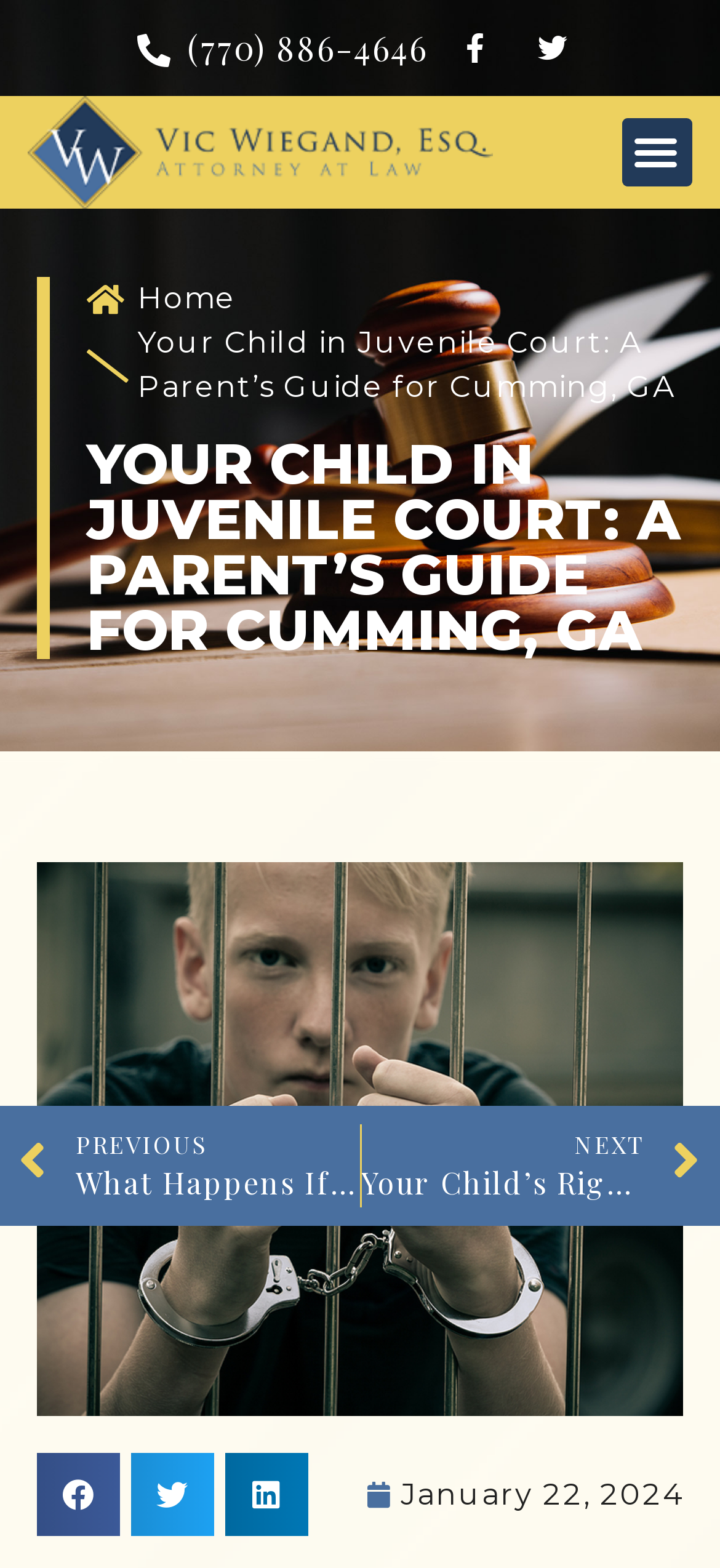Find the bounding box coordinates for the element described here: "aria-label="Share on linkedin"".

[0.313, 0.927, 0.428, 0.98]